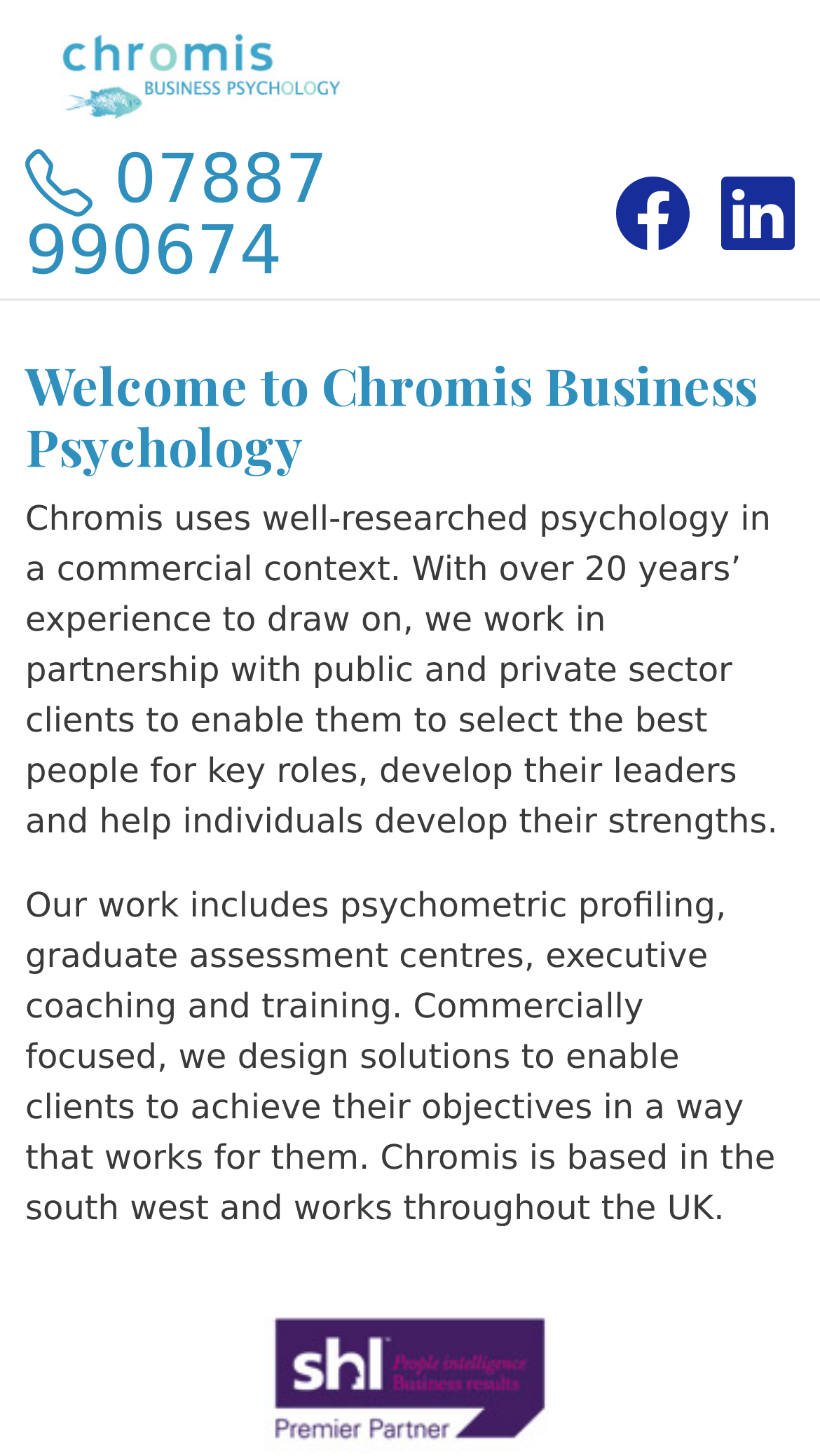Utilize the details in the image to thoroughly answer the following question: How many years of experience does Chromis Business Psychology have?

I found the number of years of experience by reading the 'StaticText' element that describes their work, which mentions that they have over 20 years of experience.